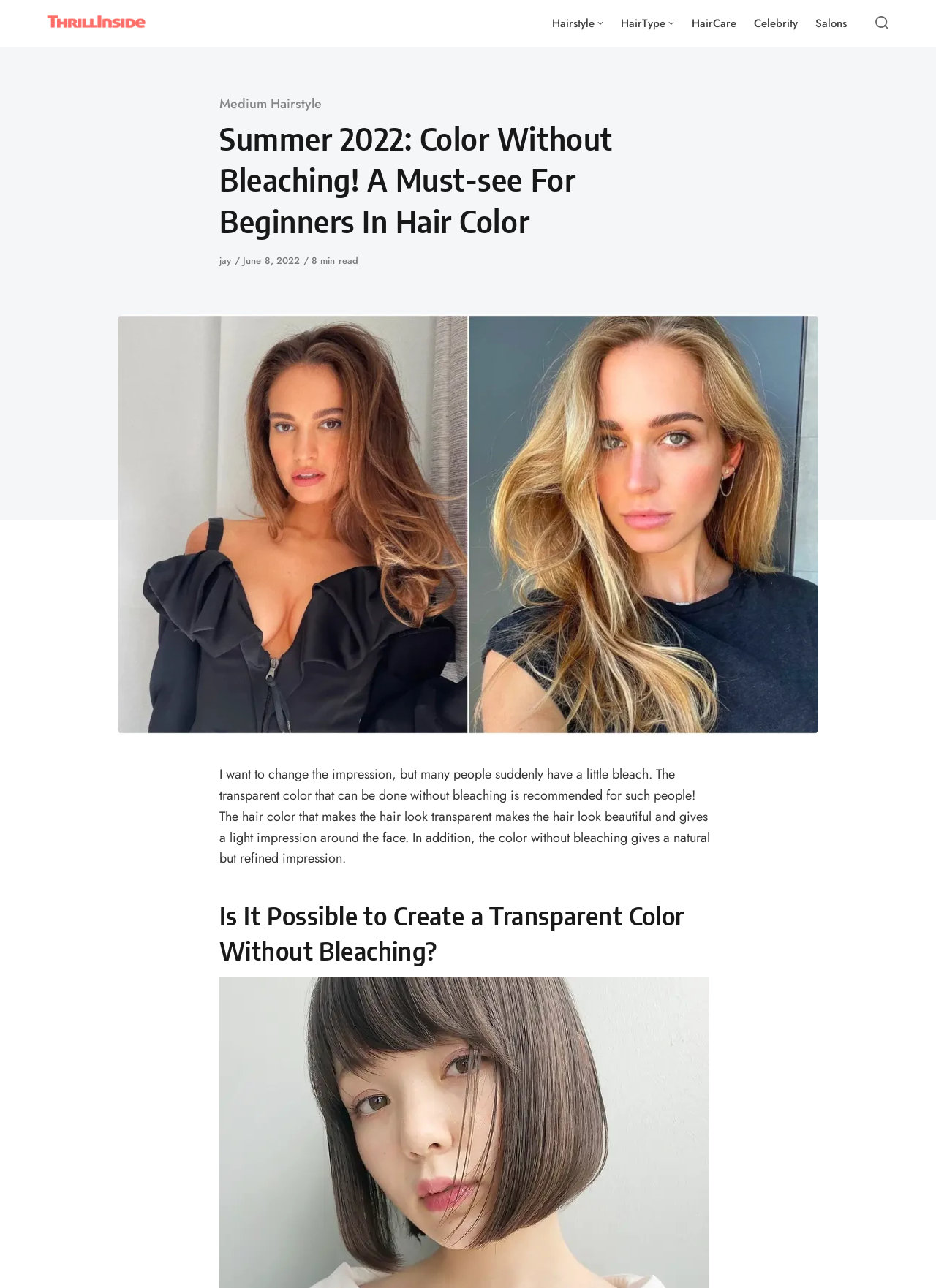Identify the bounding box coordinates for the element you need to click to achieve the following task: "View the 'Medium Hairstyle' category". The coordinates must be four float values ranging from 0 to 1, formatted as [left, top, right, bottom].

[0.234, 0.073, 0.344, 0.088]